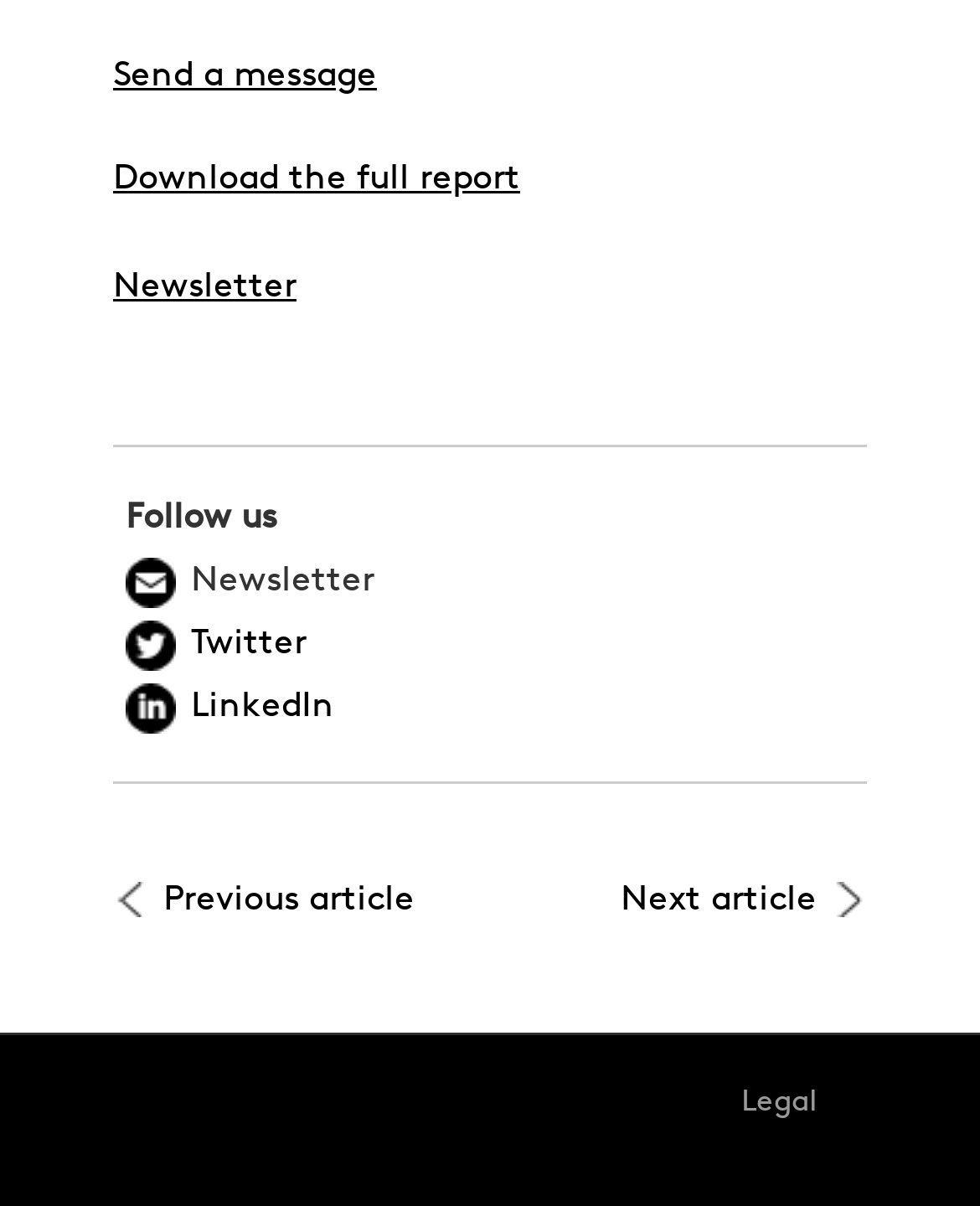Please identify the coordinates of the bounding box for the clickable region that will accomplish this instruction: "View legal information".

[0.756, 0.902, 0.833, 0.927]